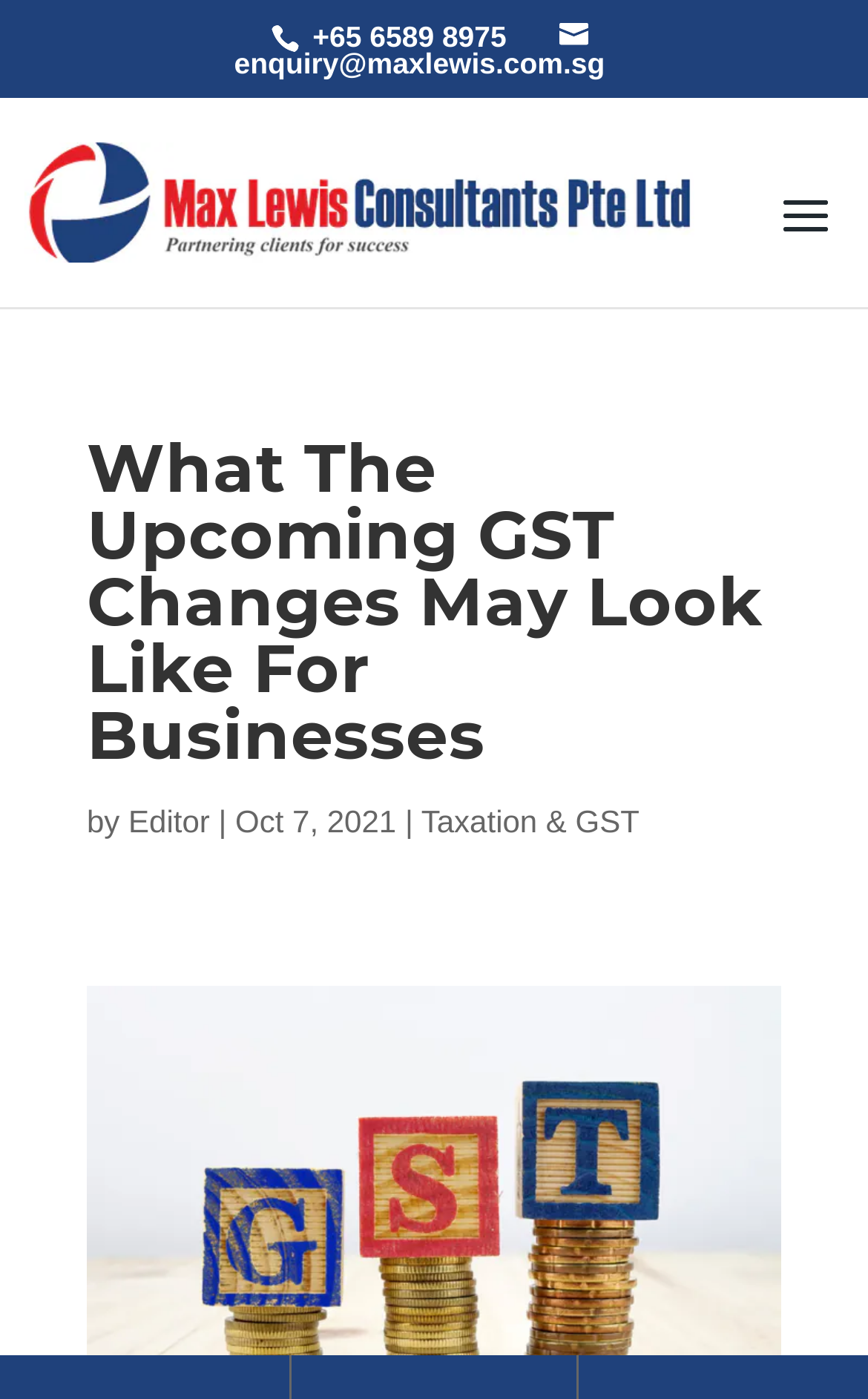Please answer the following question using a single word or phrase: 
What is the category of the article?

Taxation & GST